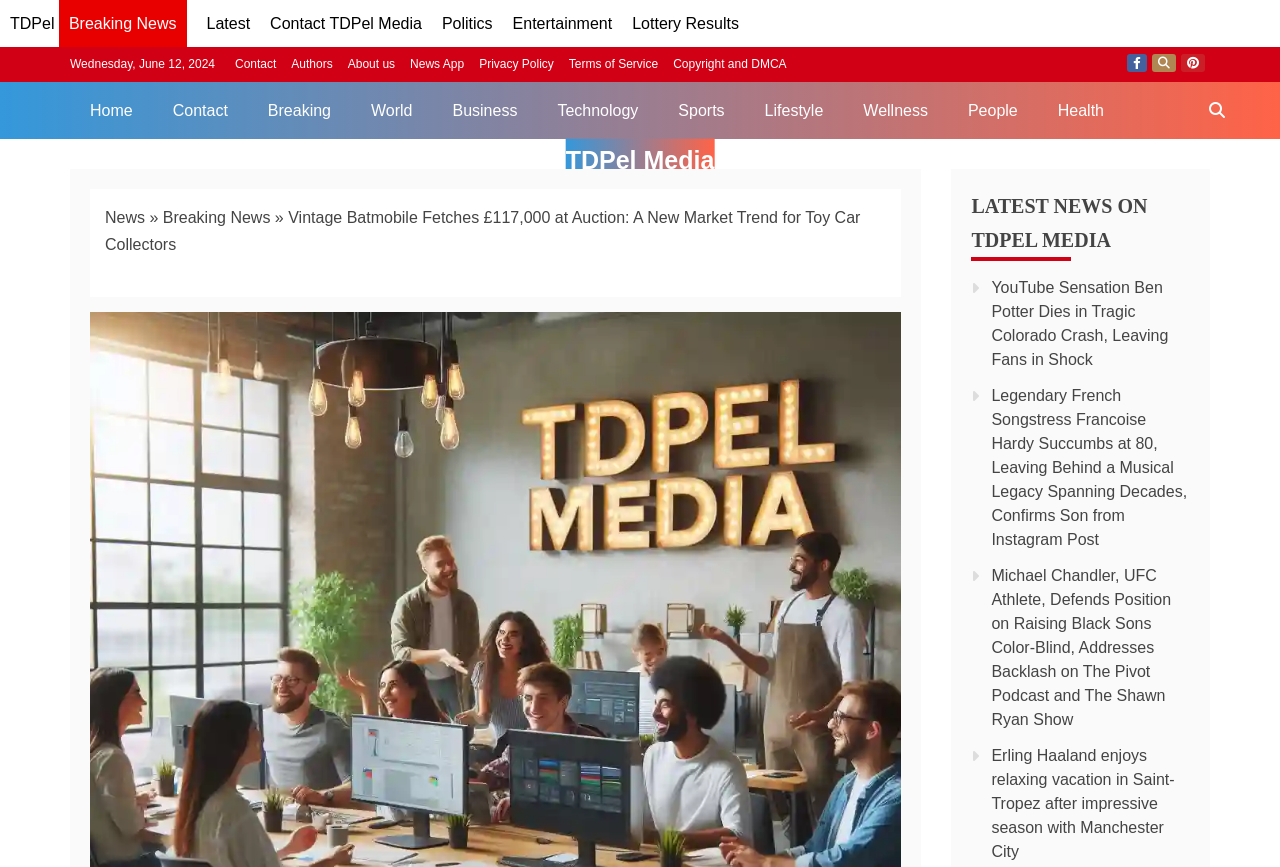Determine the bounding box coordinates of the region that needs to be clicked to achieve the task: "Search for something on TDPel Media".

[0.933, 0.094, 0.969, 0.16]